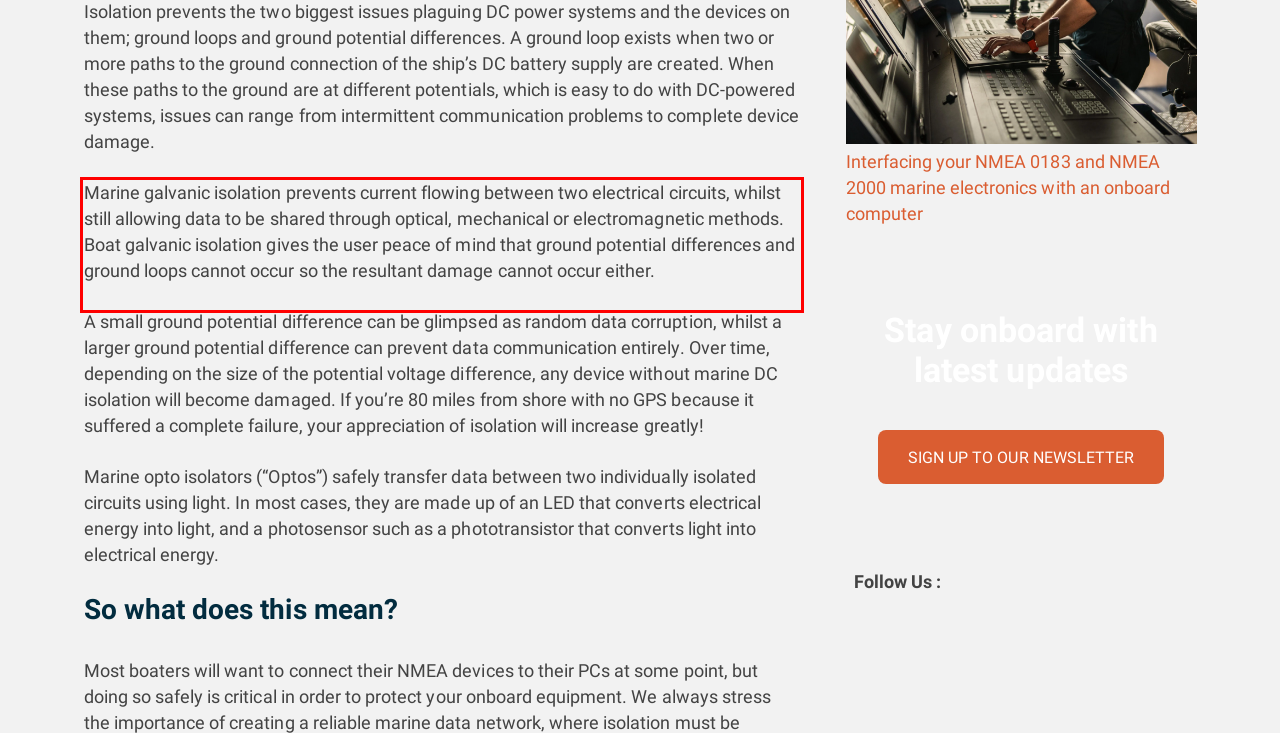Using the provided webpage screenshot, recognize the text content in the area marked by the red bounding box.

Marine galvanic isolation prevents current flowing between two electrical circuits, whilst still allowing data to be shared through optical, mechanical or electromagnetic methods. Boat galvanic isolation gives the user peace of mind that ground potential differences and ground loops cannot occur so the resultant damage cannot occur either.